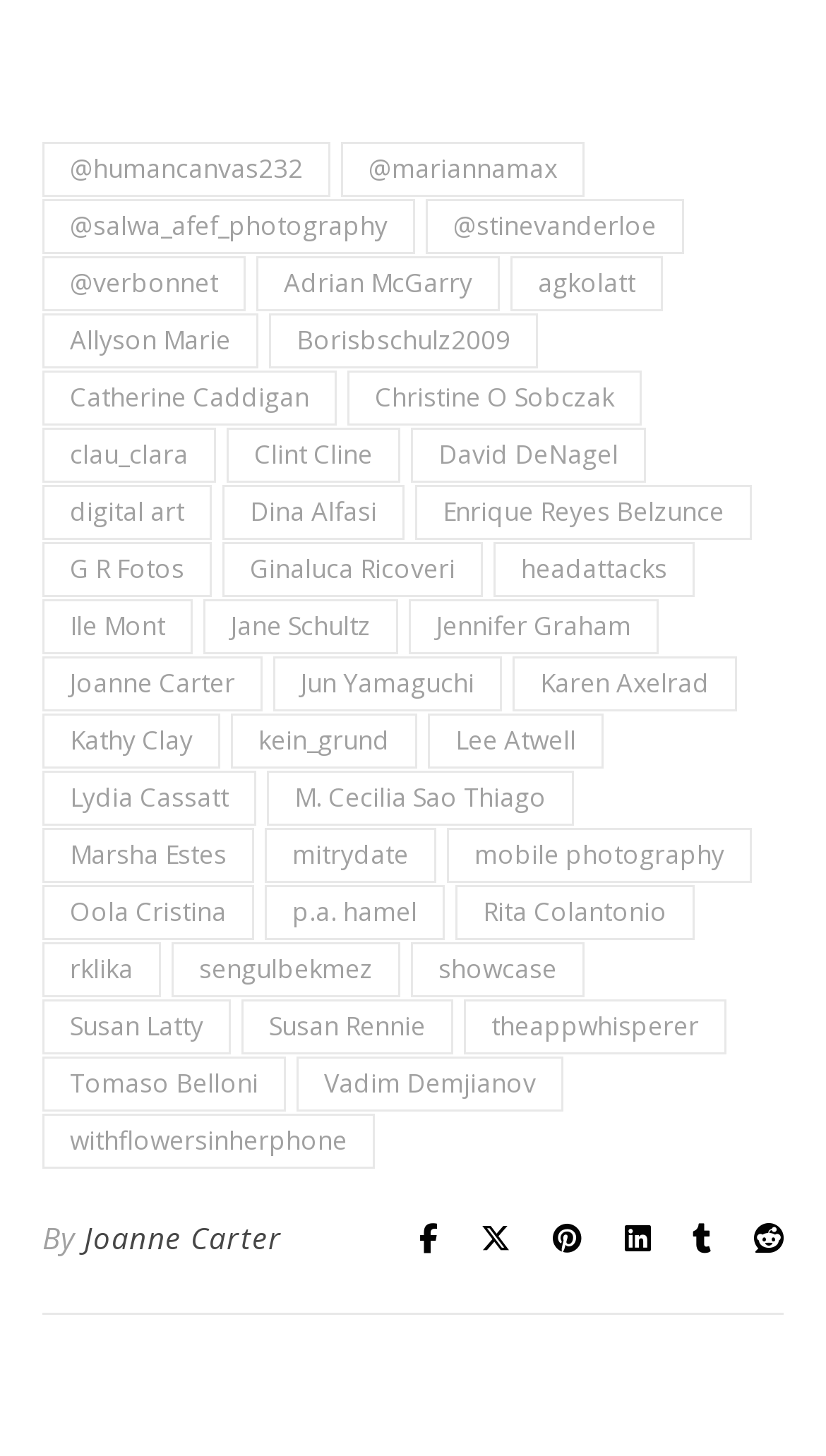Please determine the bounding box coordinates for the UI element described here. Use the format (top-left x, top-left y, bottom-right x, bottom-right y) with values bounded between 0 and 1: Christine O Sobczak

[0.421, 0.254, 0.777, 0.292]